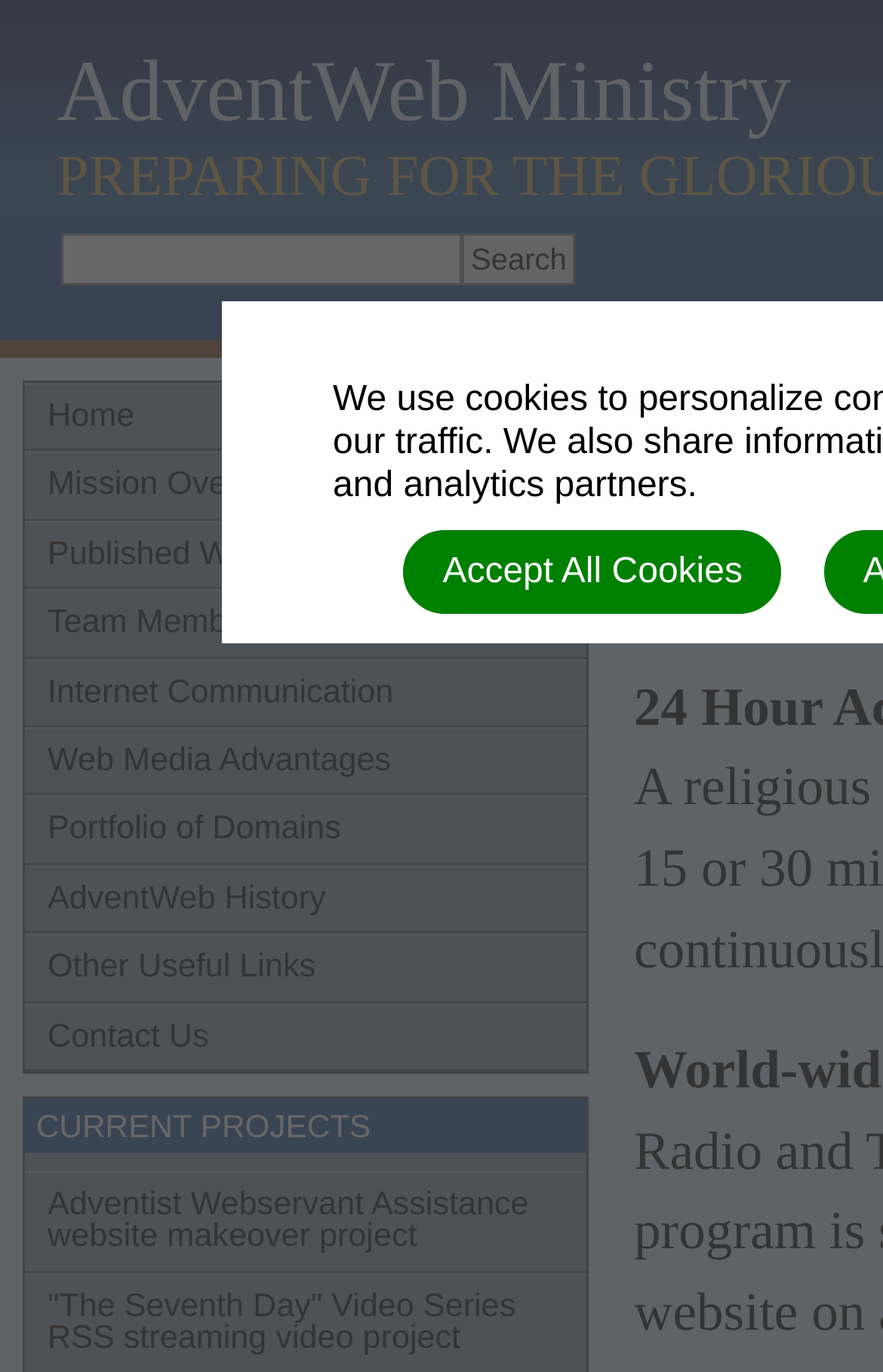What is the name of the website makeover project?
Look at the screenshot and respond with a single word or phrase.

Adventist Webservant Assistance website